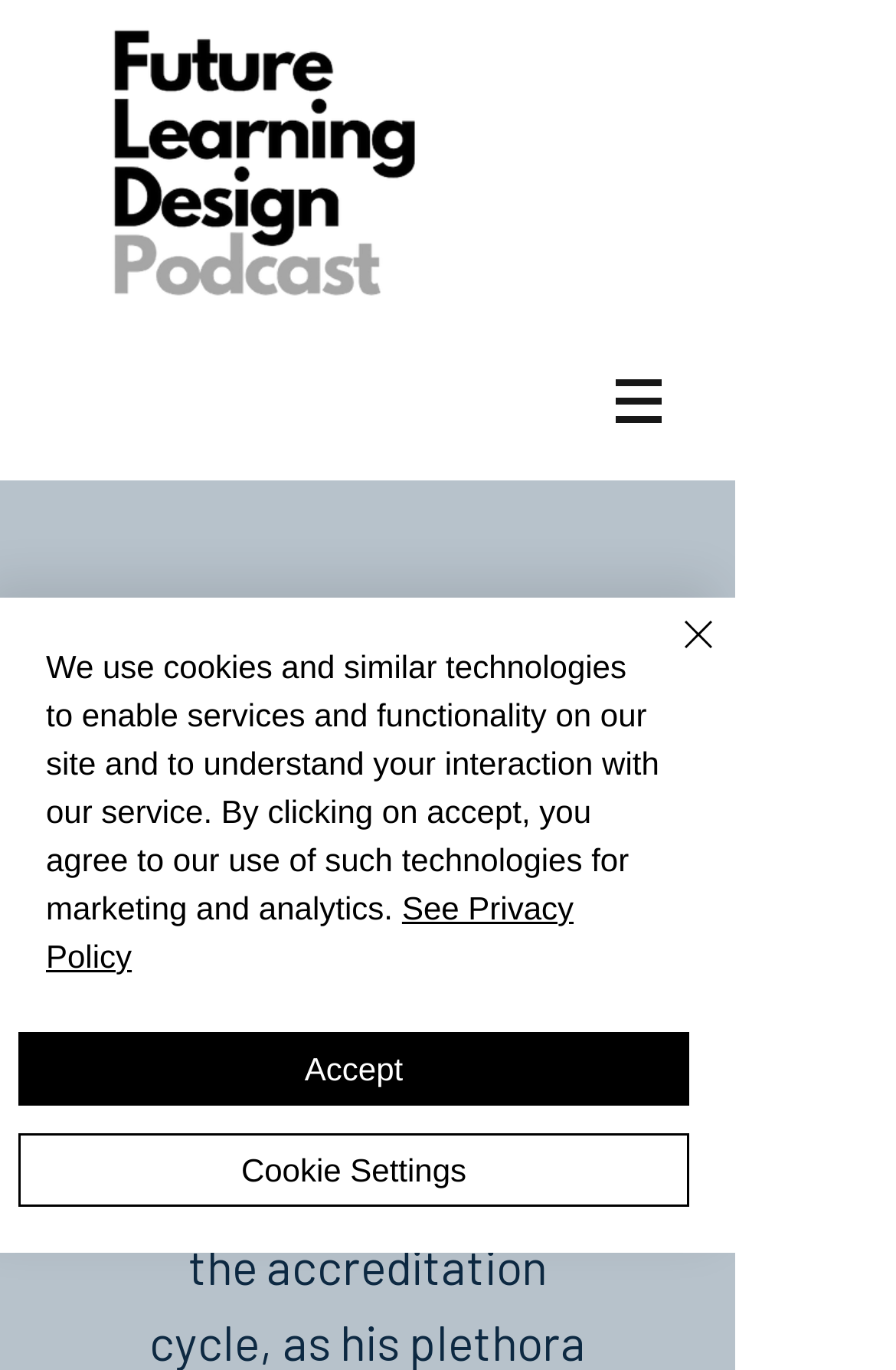What is the purpose of the alert box?
Give a detailed and exhaustive answer to the question.

The alert box has text that mentions cookies and similar technologies, and it provides options to accept or customize cookie settings. This suggests that the purpose of the alert box is to inform users about the website's cookie policy.